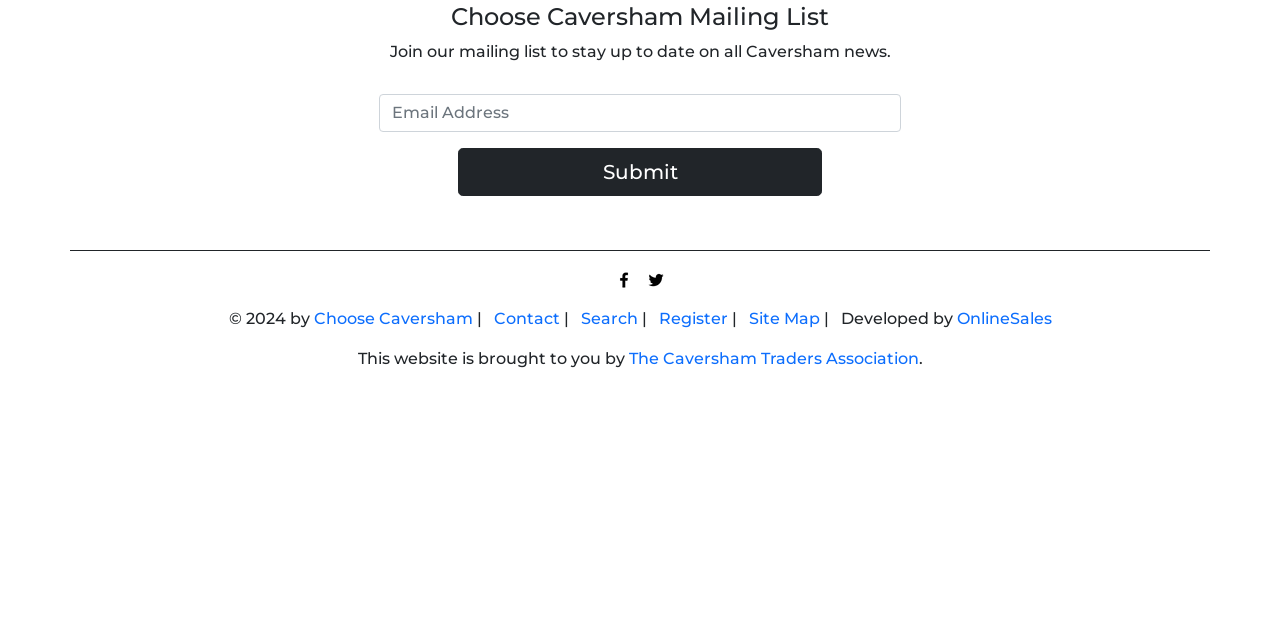Find the bounding box coordinates of the UI element according to this description: "Site Map".

[0.585, 0.482, 0.64, 0.512]